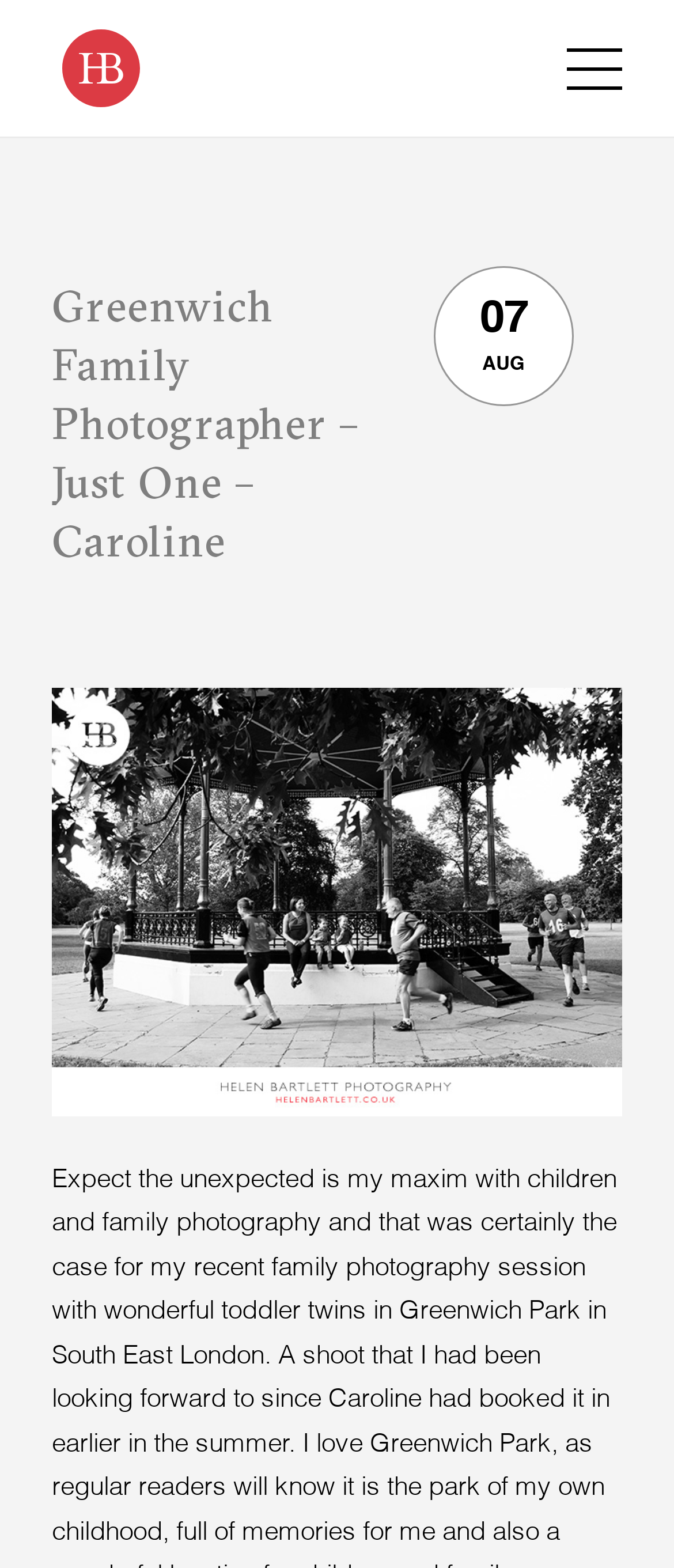Refer to the image and provide a thorough answer to this question:
What is the location associated with the photographer?

The location associated with the photographer is obtained from the header element with the text 'Greenwich Family Photographer', indicating that the photographer is based in or associated with Greenwich.